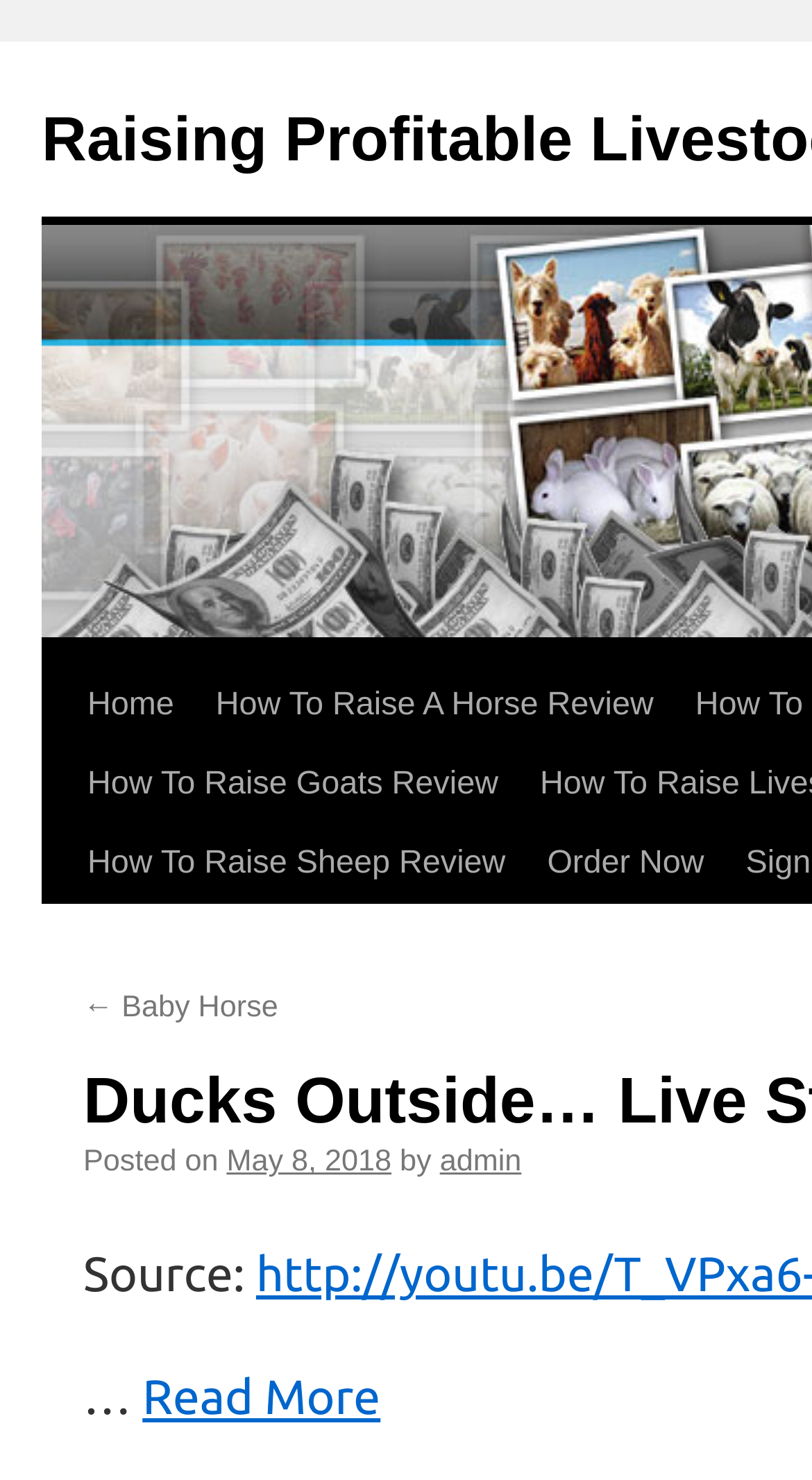What is the last word in the 'Source:' section?
Using the image provided, answer with just one word or phrase.

More